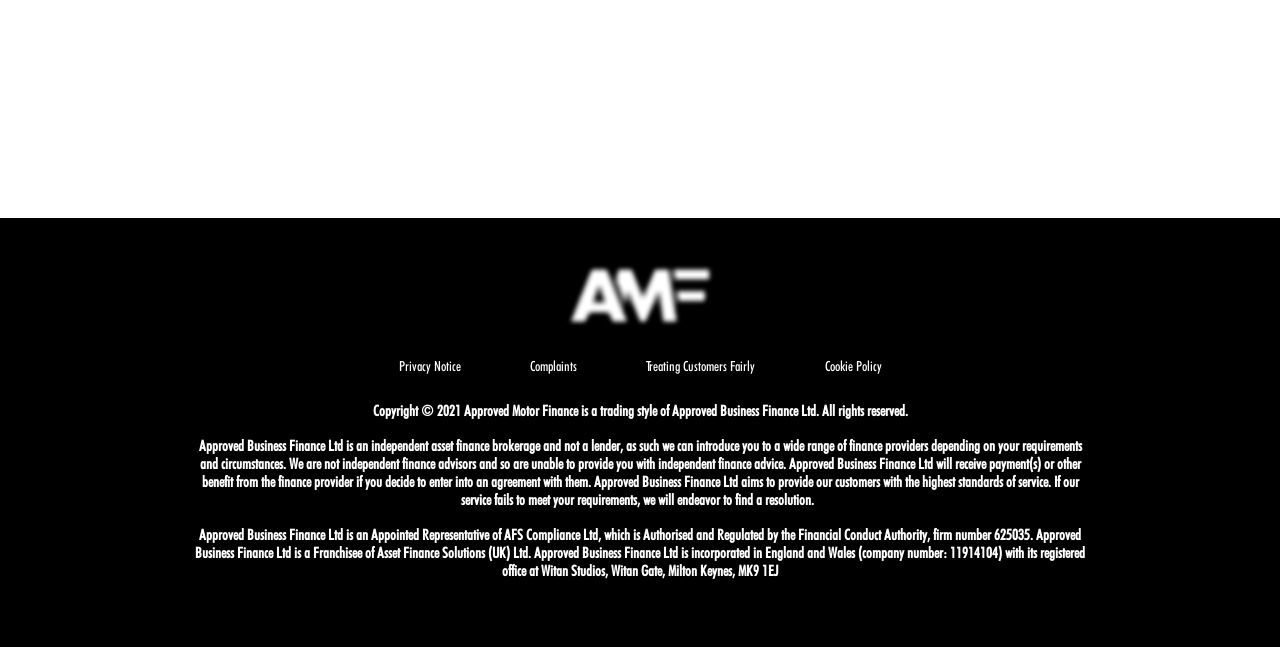What is the purpose of Approved Business Finance Ltd?
Use the screenshot to answer the question with a single word or phrase.

Independent asset finance brokerage